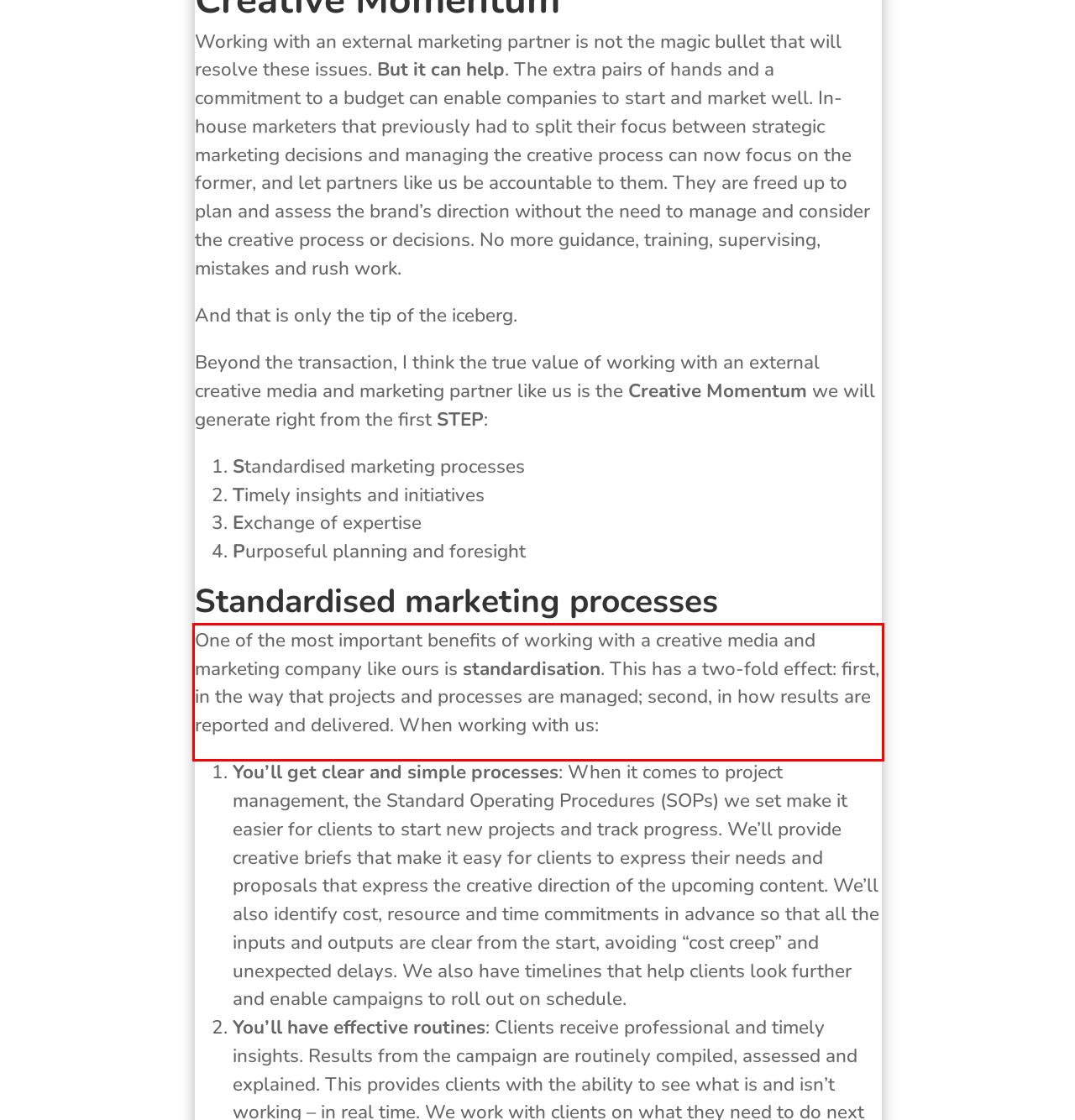You are given a screenshot showing a webpage with a red bounding box. Perform OCR to capture the text within the red bounding box.

One of the most important benefits of working with a creative media and marketing company like ours is standardisation. This has a two-fold effect: first, in the way that projects and processes are managed; second, in how results are reported and delivered. When working with us: